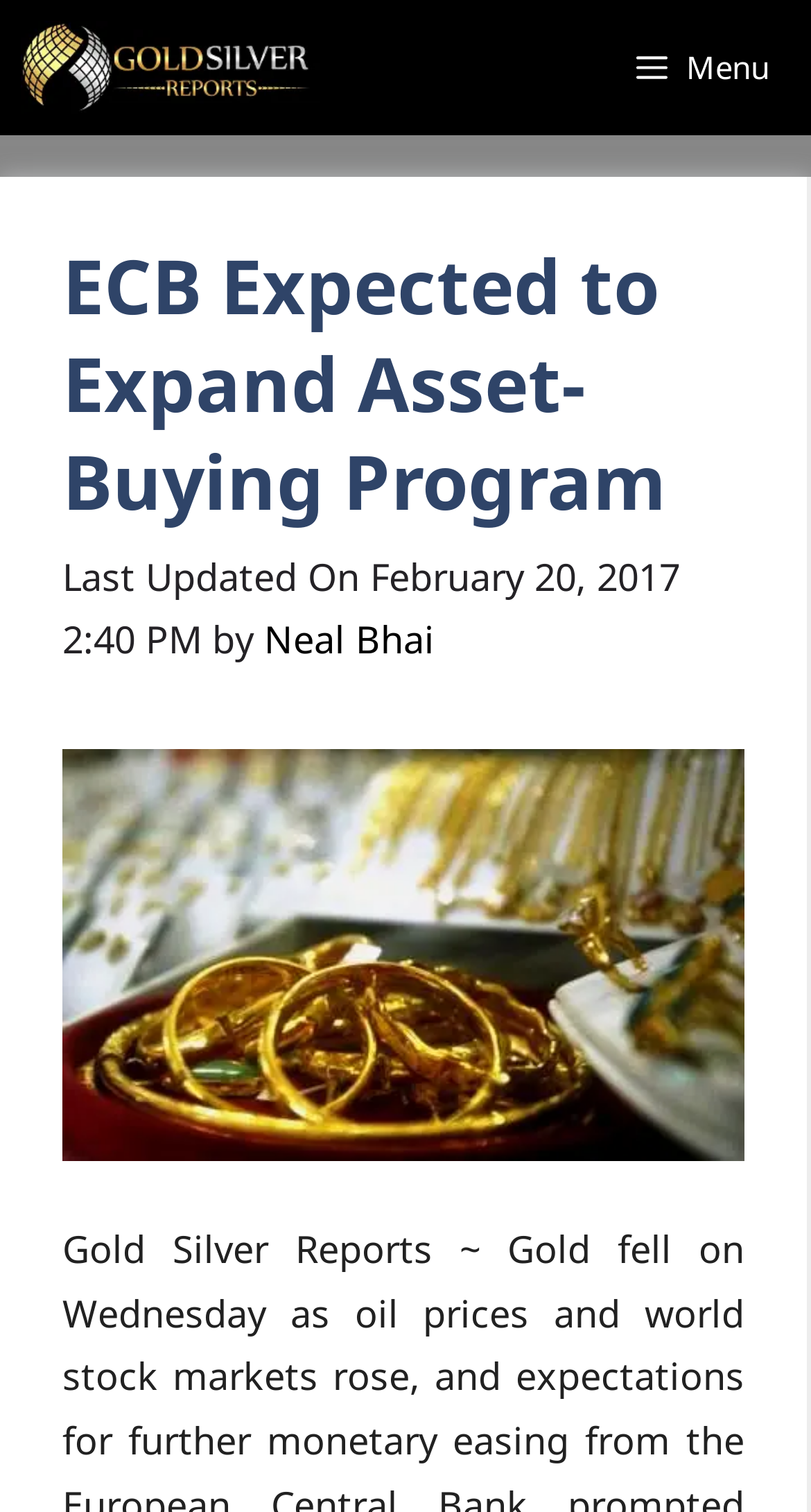How many images are on the webpage? Please answer the question using a single word or phrase based on the image.

2